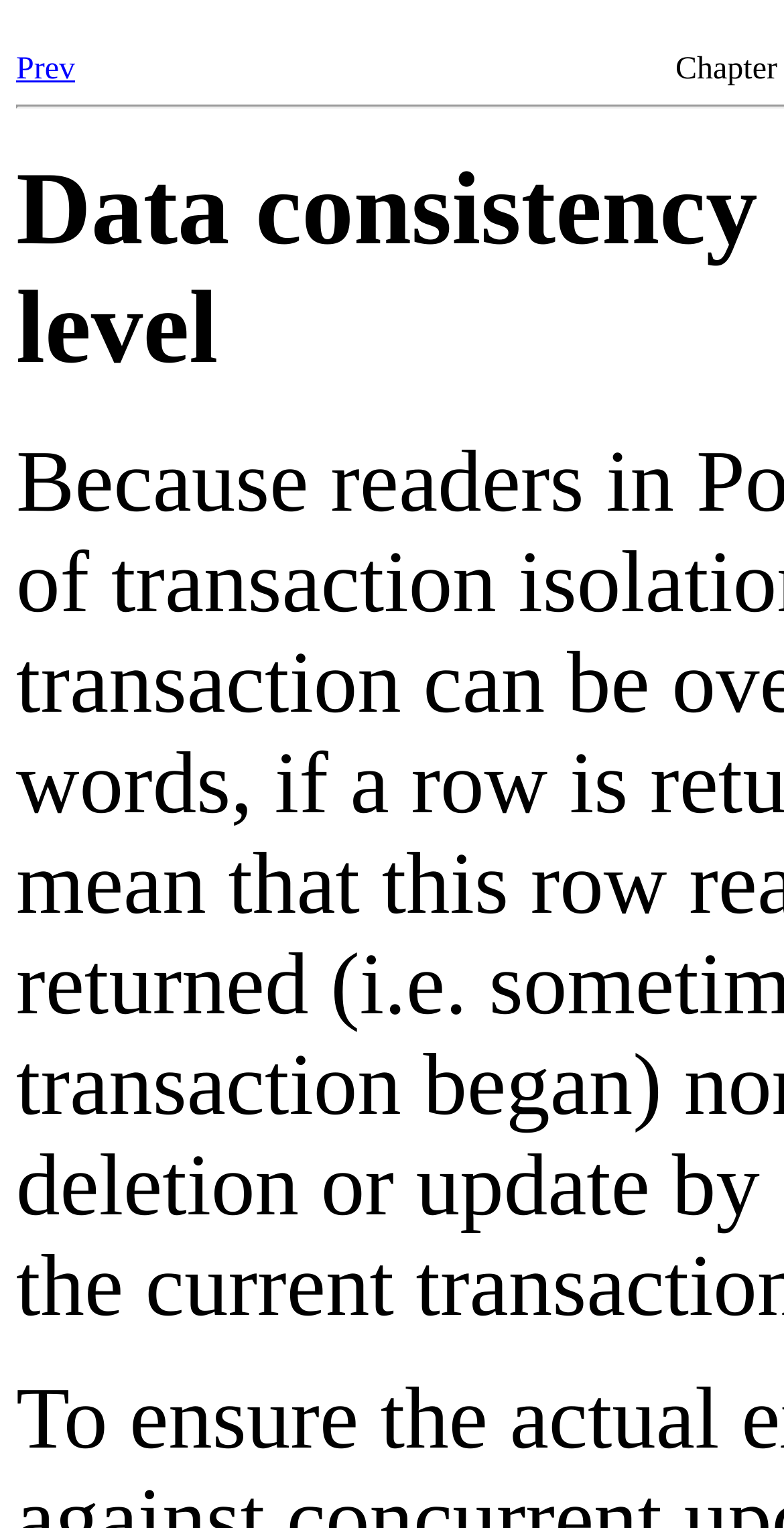Please specify the bounding box coordinates in the format (top-left x, top-left y, bottom-right x, bottom-right y), with values ranging from 0 to 1. Identify the bounding box for the UI component described as follows: Prev

[0.021, 0.034, 0.096, 0.057]